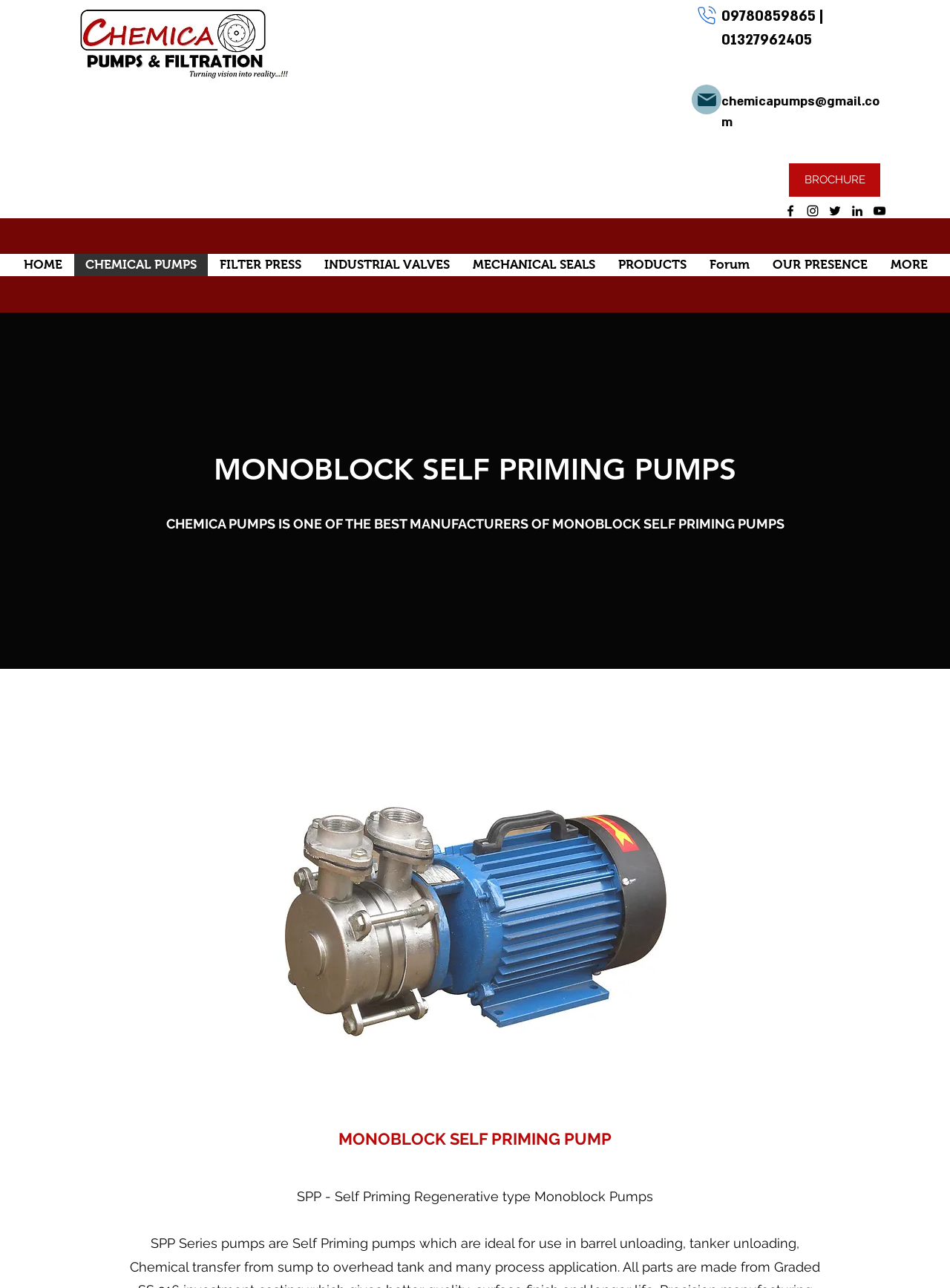Refer to the screenshot and give an in-depth answer to this question: What is the company's phone number?

The phone number can be found in the heading element with the text '09780859865 | 01327962405' which is located at the top right corner of the webpage.